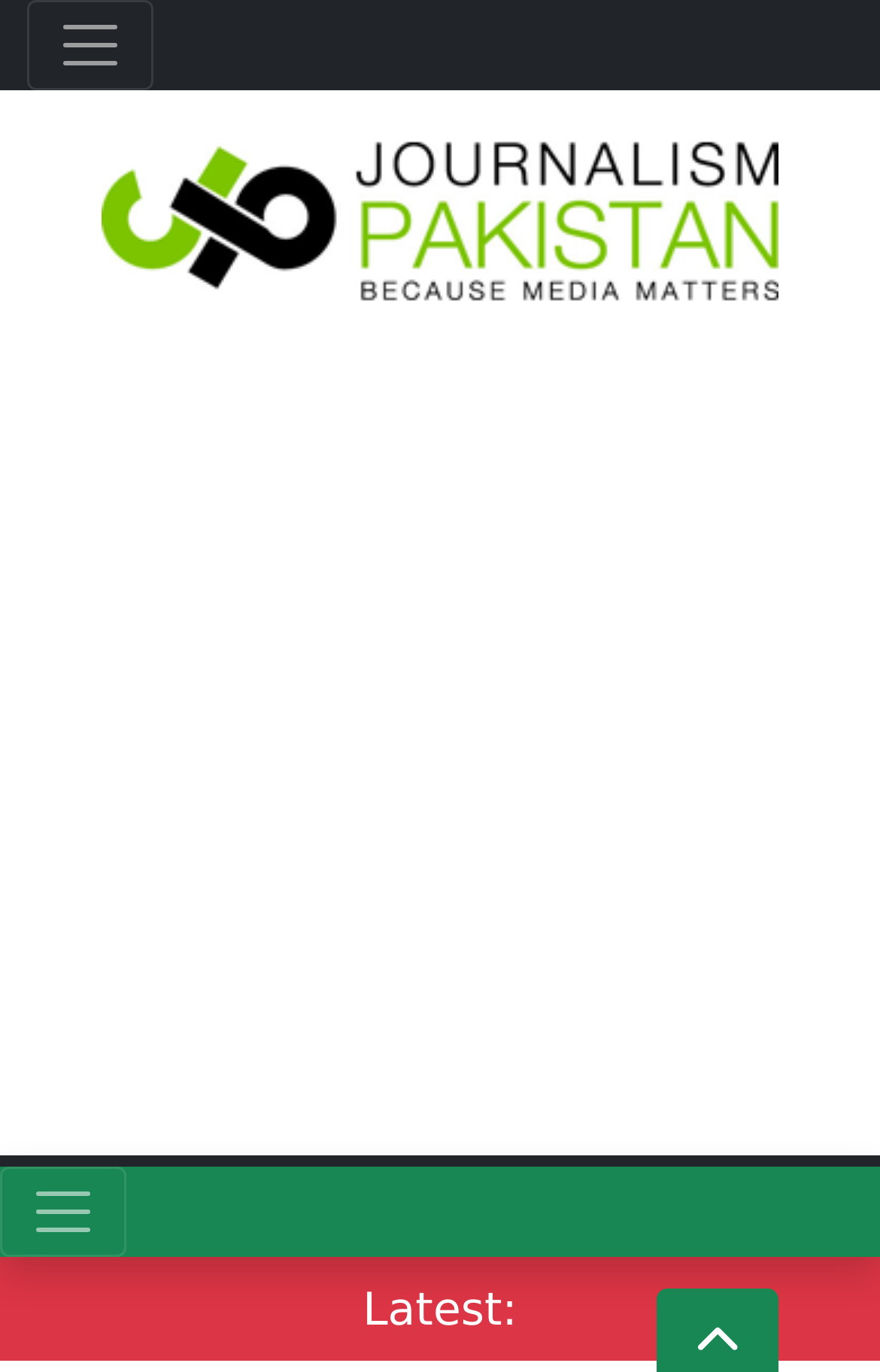What is the purpose of the iframe? Please answer the question using a single word or phrase based on the image.

Advertisement